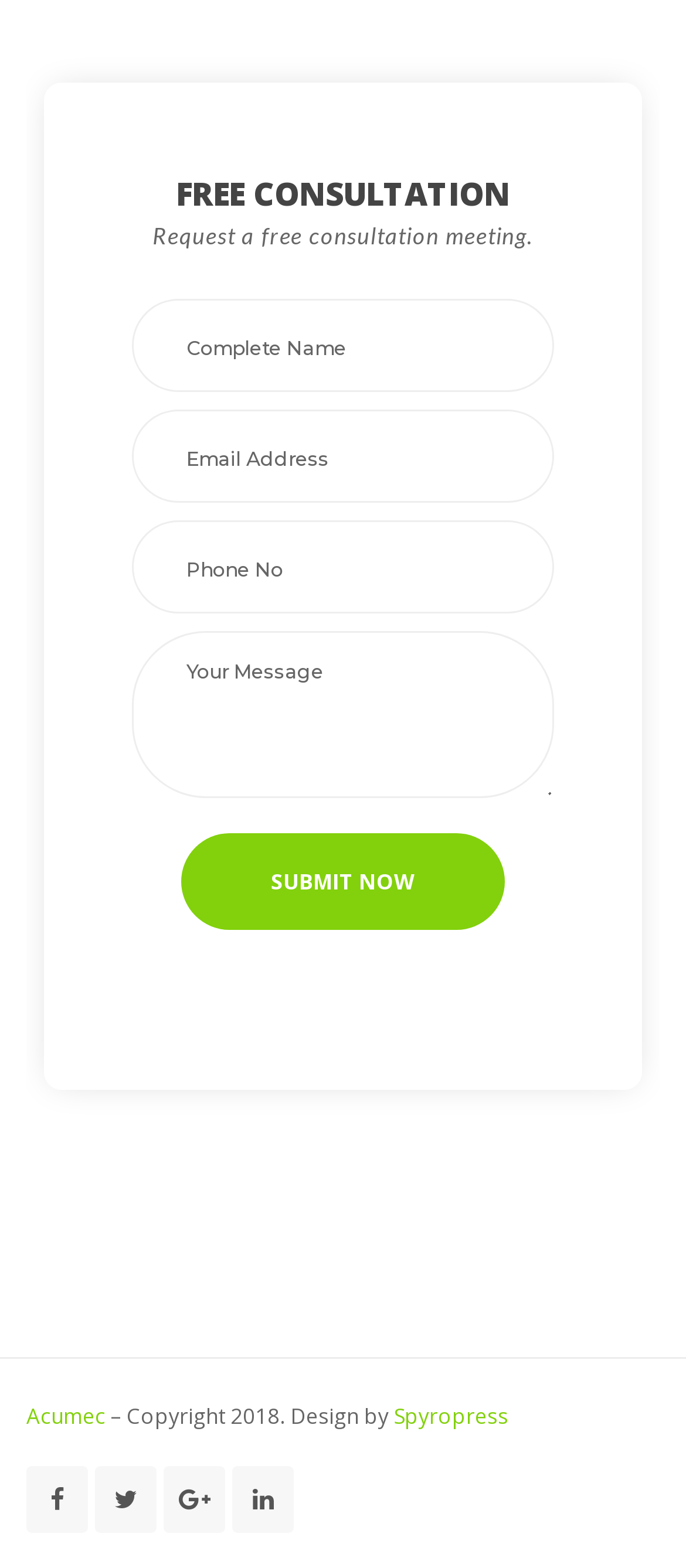Please locate the clickable area by providing the bounding box coordinates to follow this instruction: "Click the SUBMIT NOW button".

[0.264, 0.531, 0.736, 0.593]